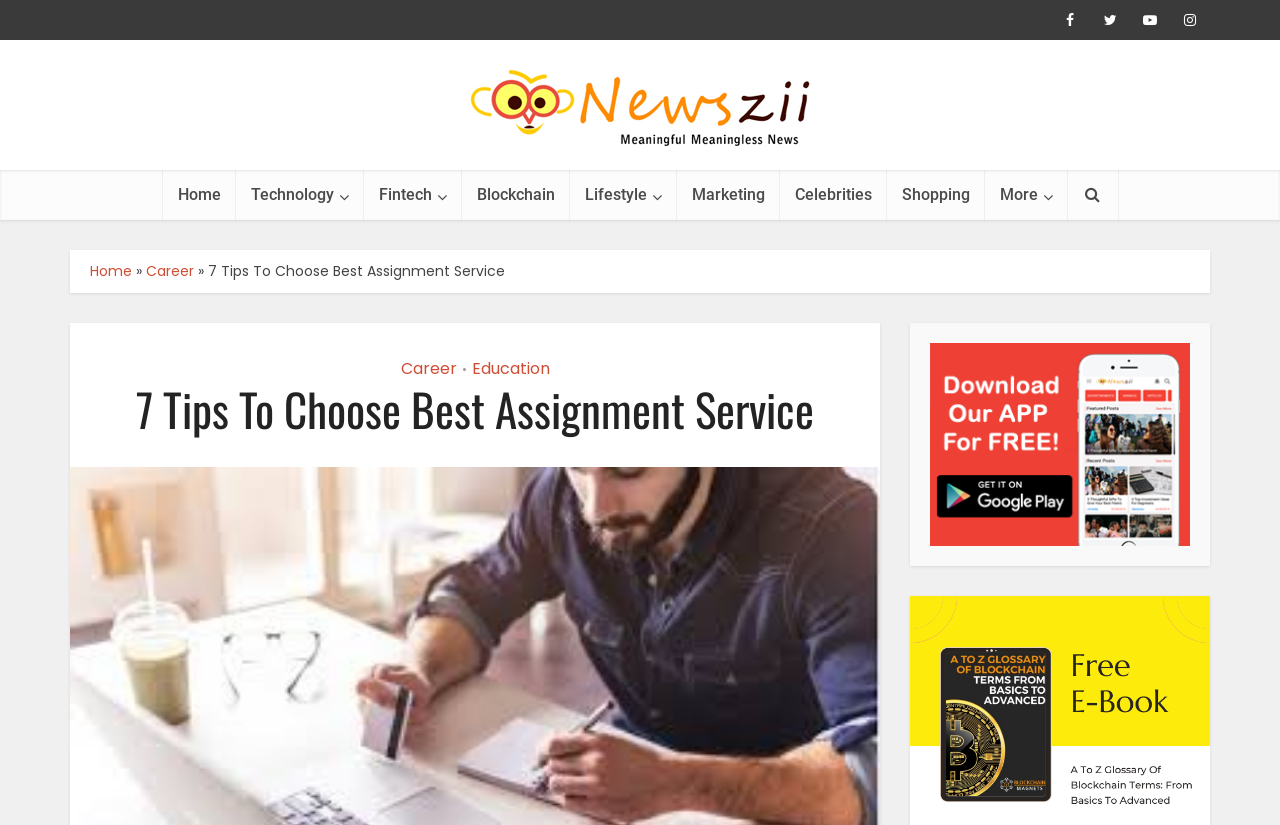What is the app store listed at the bottom of the webpage?
Please answer the question as detailed as possible based on the image.

I found the app store by looking at the bottom of the webpage, where I saw a link with the text 'Newszii app Google Pay store' and an image with the same name.